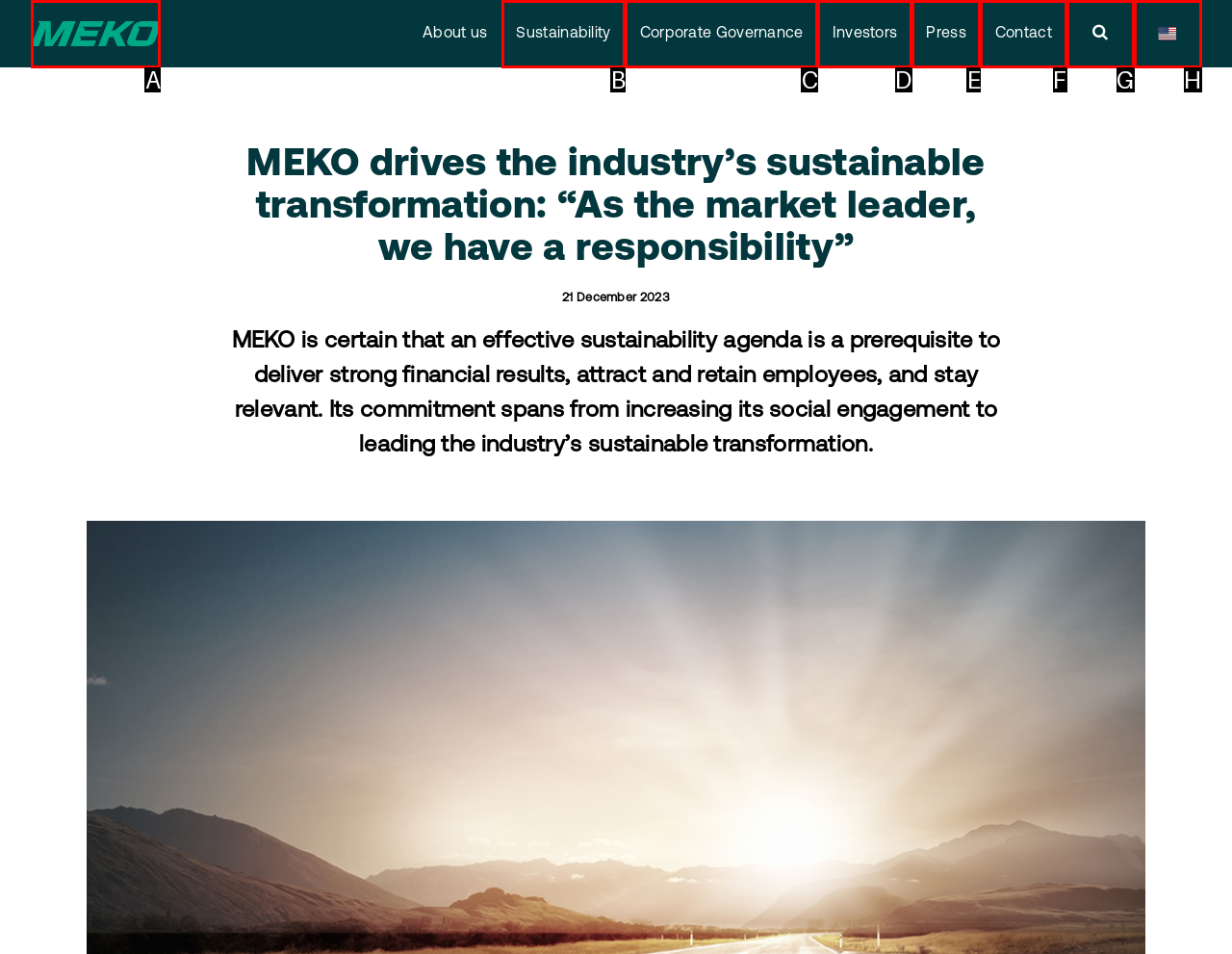Given the description: Corporate Governance, select the HTML element that matches it best. Reply with the letter of the chosen option directly.

C